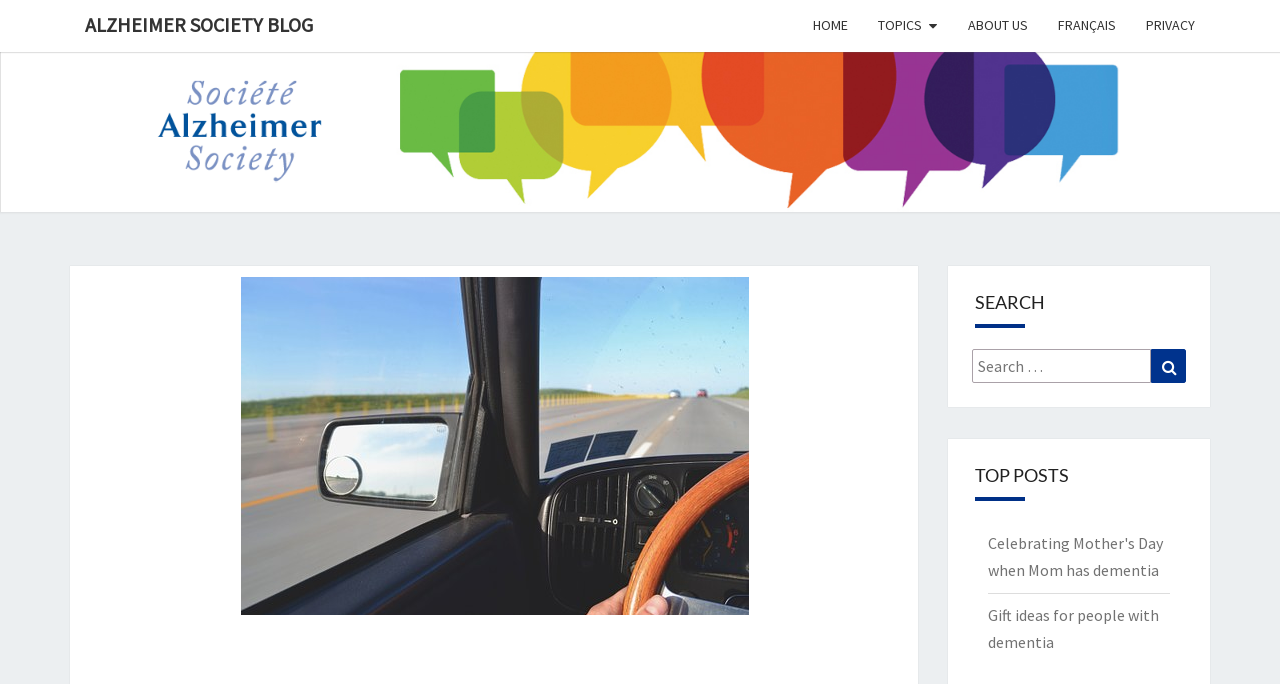Find the bounding box of the web element that fits this description: "Home".

[0.623, 0.0, 0.674, 0.076]